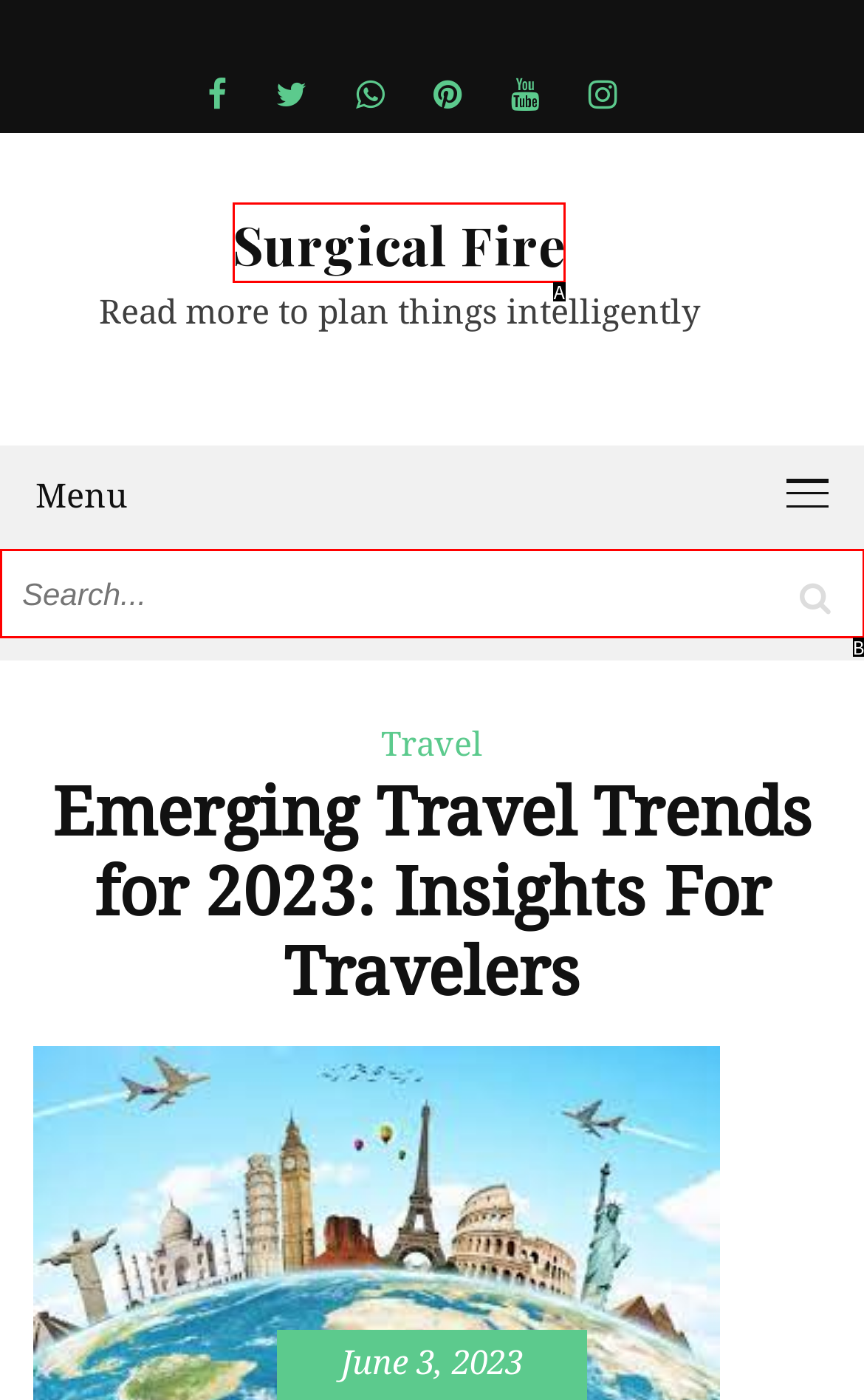From the description: name="s" placeholder="Search...", select the HTML element that fits best. Reply with the letter of the appropriate option.

B